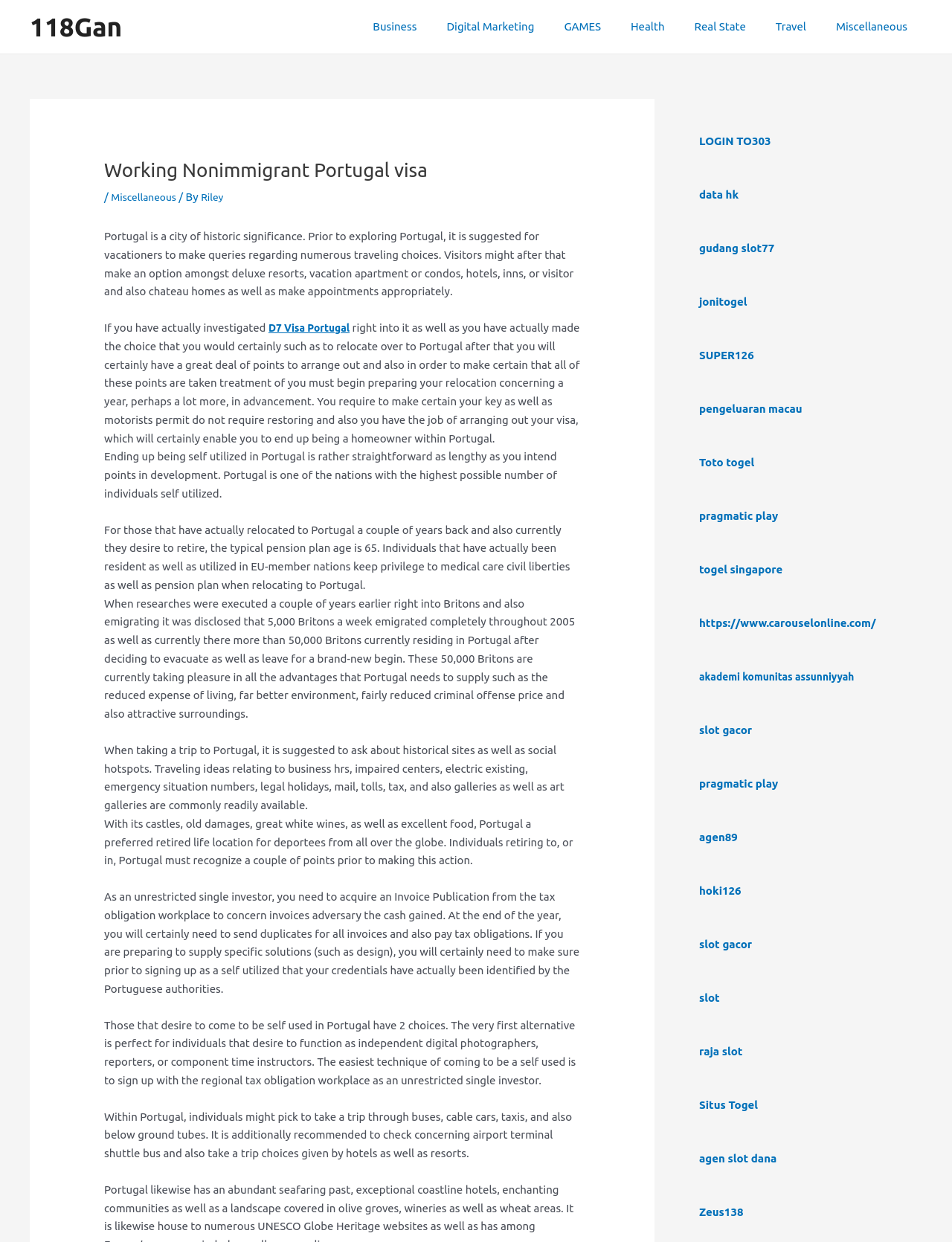How many Britons are currently living in Portugal?
Look at the image and respond to the question as thoroughly as possible.

According to the webpage content, it is stated that over 50,000 Britons are currently living in Portugal, having moved there for a new start and to enjoy the benefits of living in Portugal, such as a lower cost of living and a better climate.